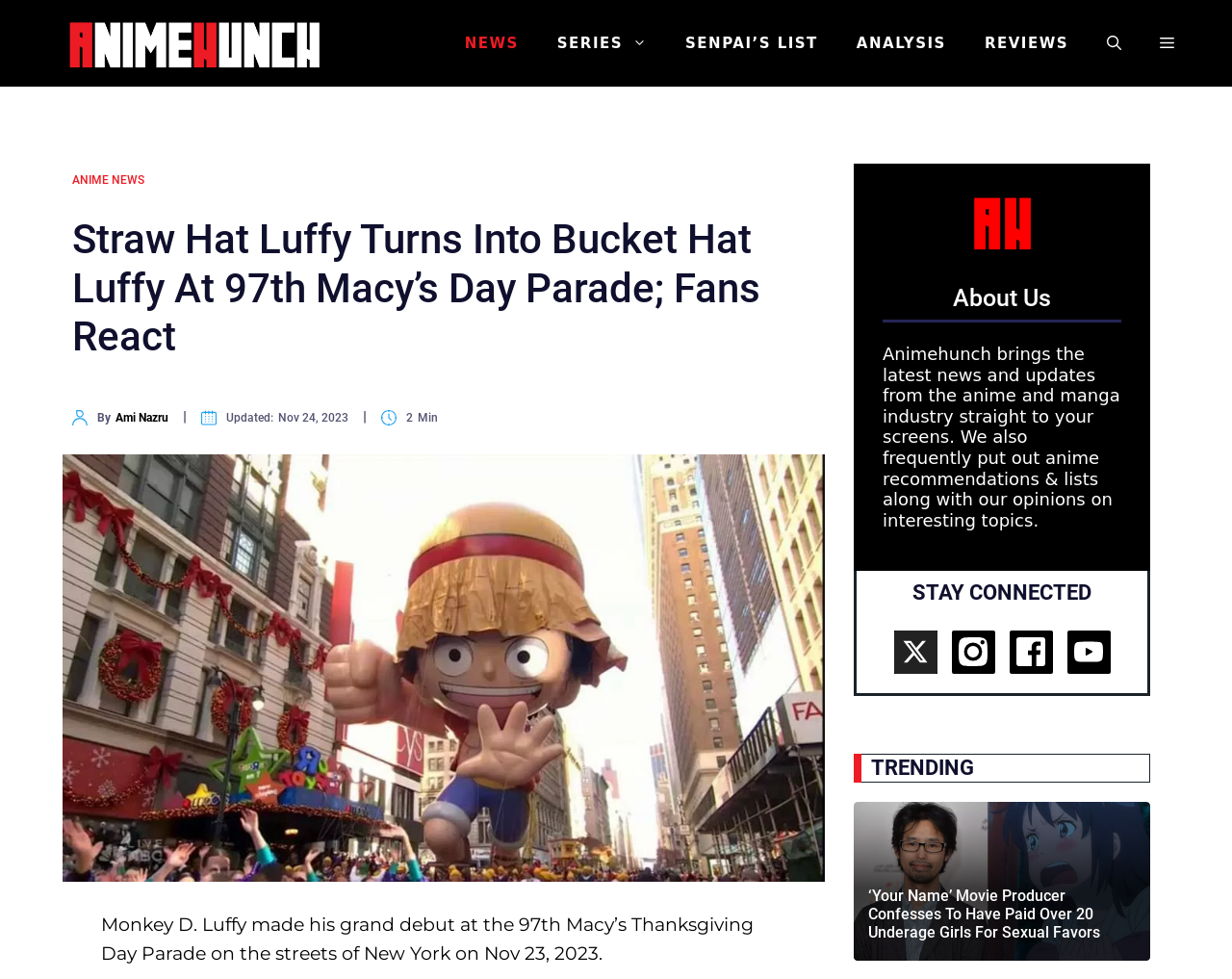Answer the question with a single word or phrase: 
What is the date of the article?

Nov 24, 2023